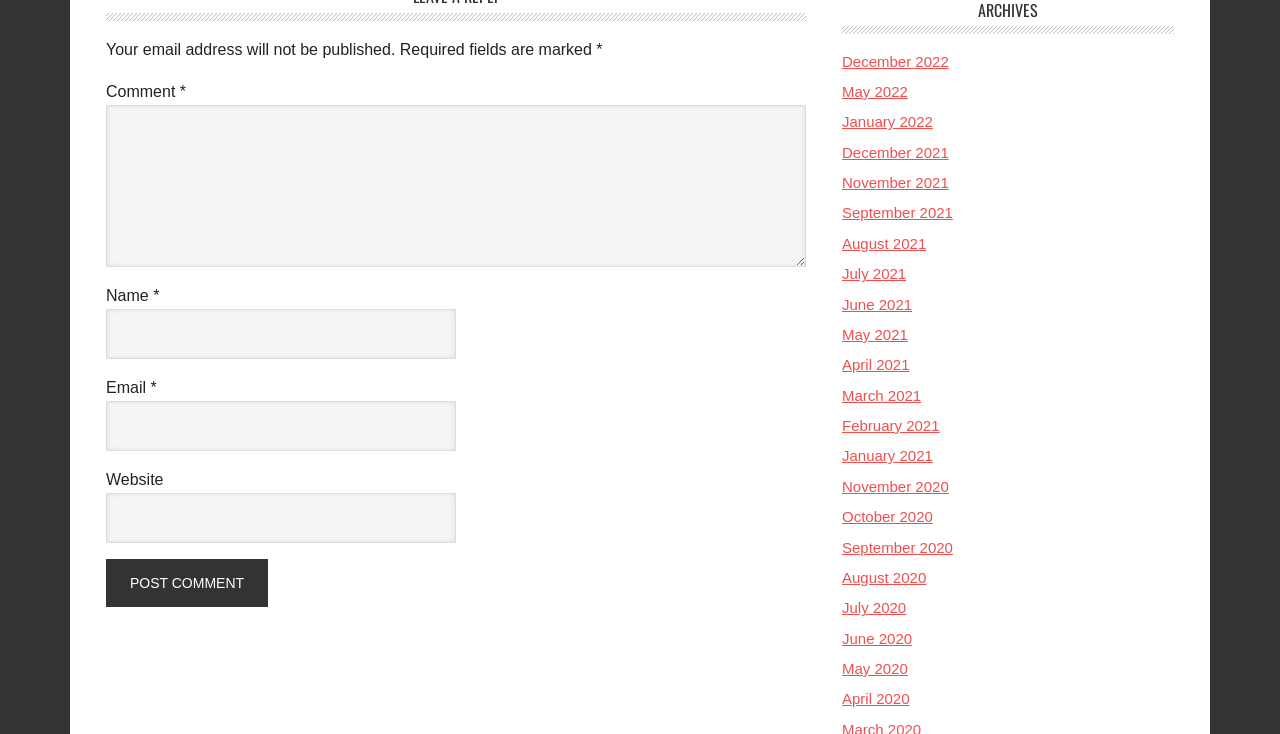Locate the bounding box coordinates of the element you need to click to accomplish the task described by this instruction: "Input your email".

[0.083, 0.546, 0.356, 0.614]